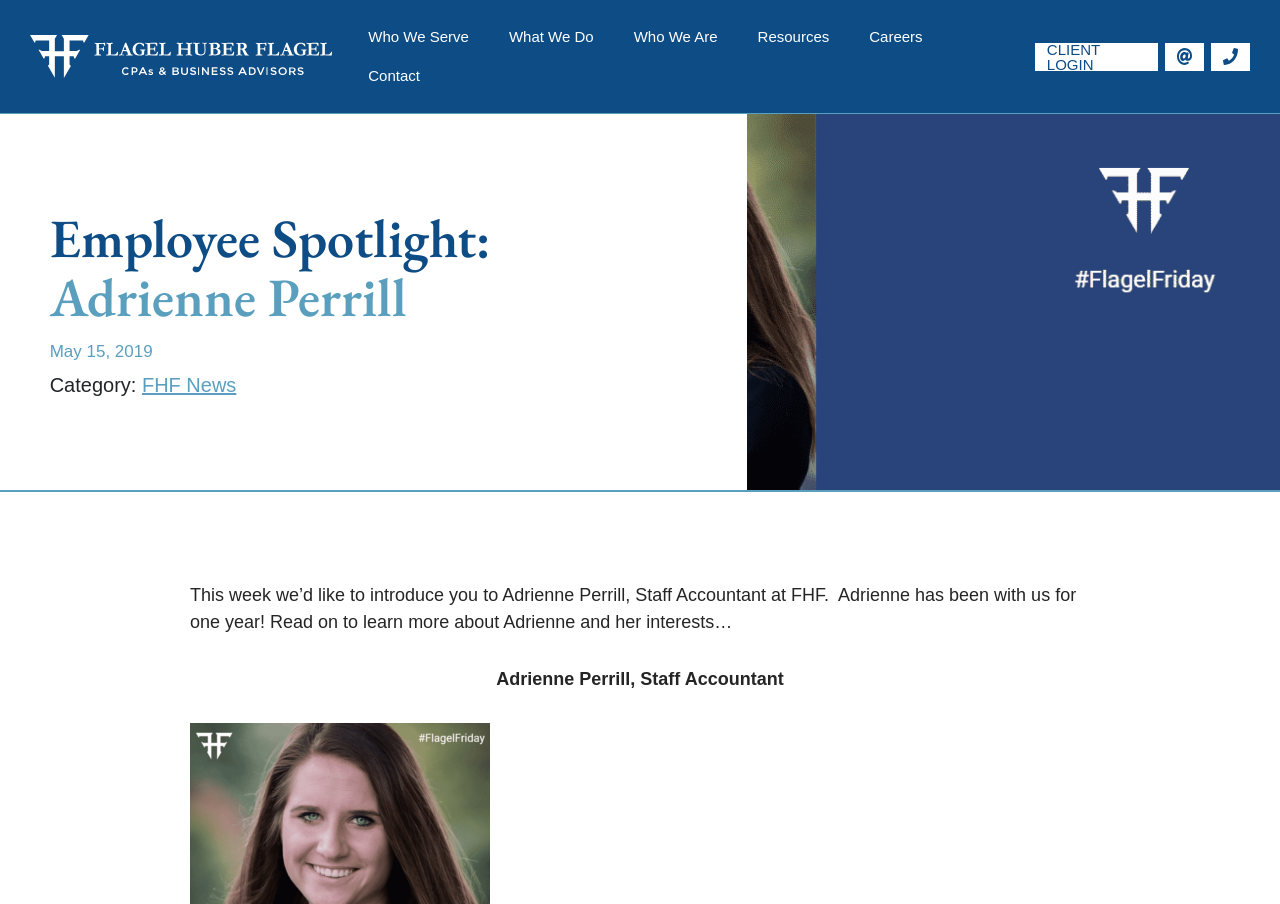Please use the details from the image to answer the following question comprehensively:
What is the category of this news?

I found the answer by reading the text 'Category: FHF News' which explicitly states the category of this news.